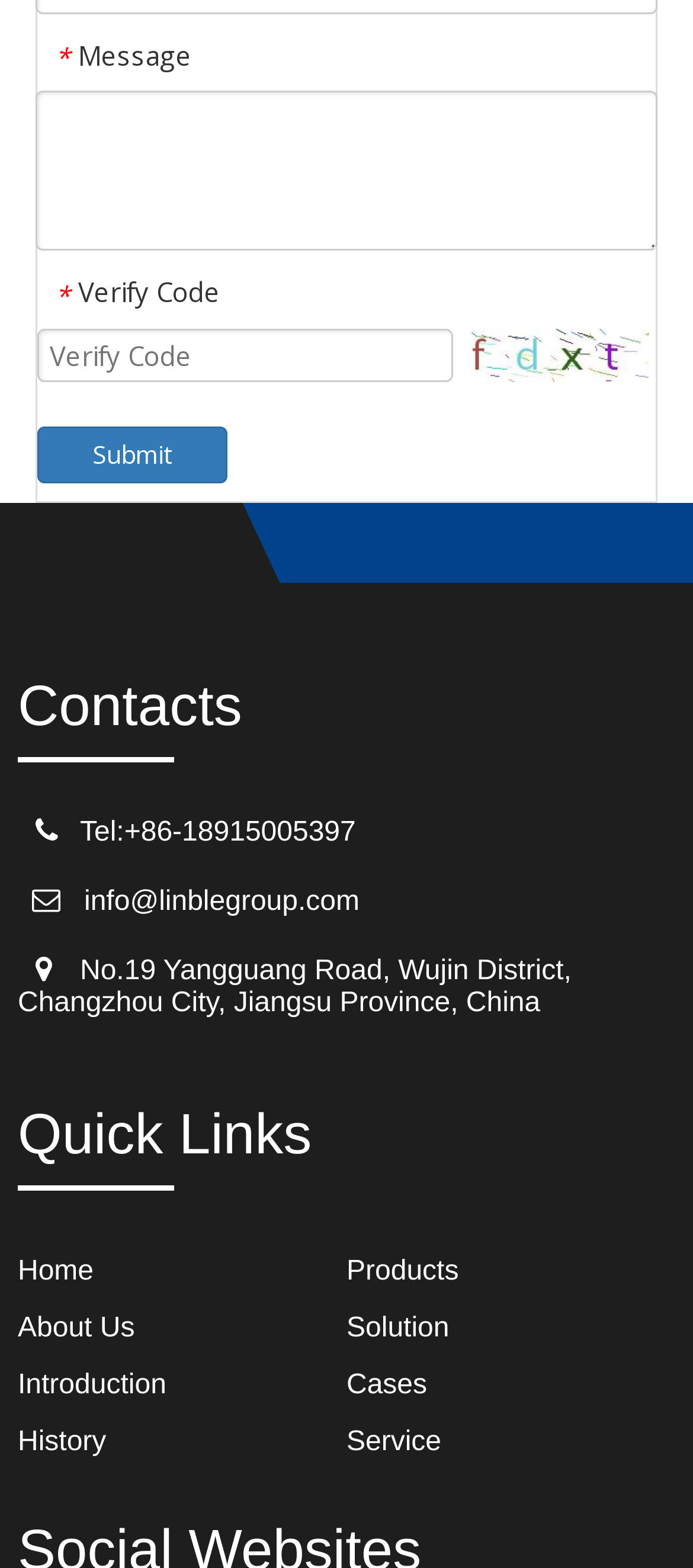Please determine the bounding box of the UI element that matches this description: Home. The coordinates should be given as (top-left x, top-left y, bottom-right x, bottom-right y), with all values between 0 and 1.

[0.026, 0.701, 0.135, 0.721]